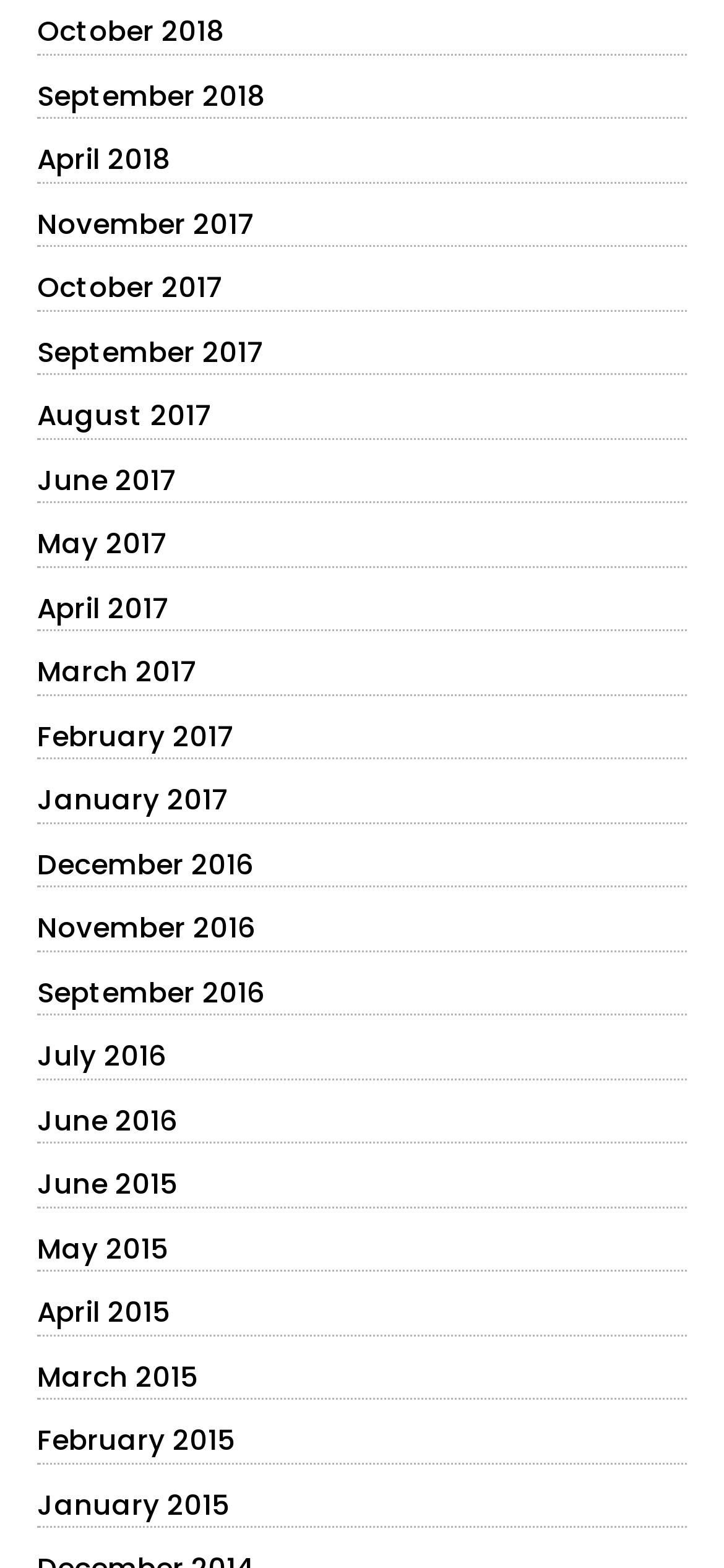Provide the bounding box coordinates for the area that should be clicked to complete the instruction: "view January 2015".

[0.051, 0.947, 0.318, 0.972]